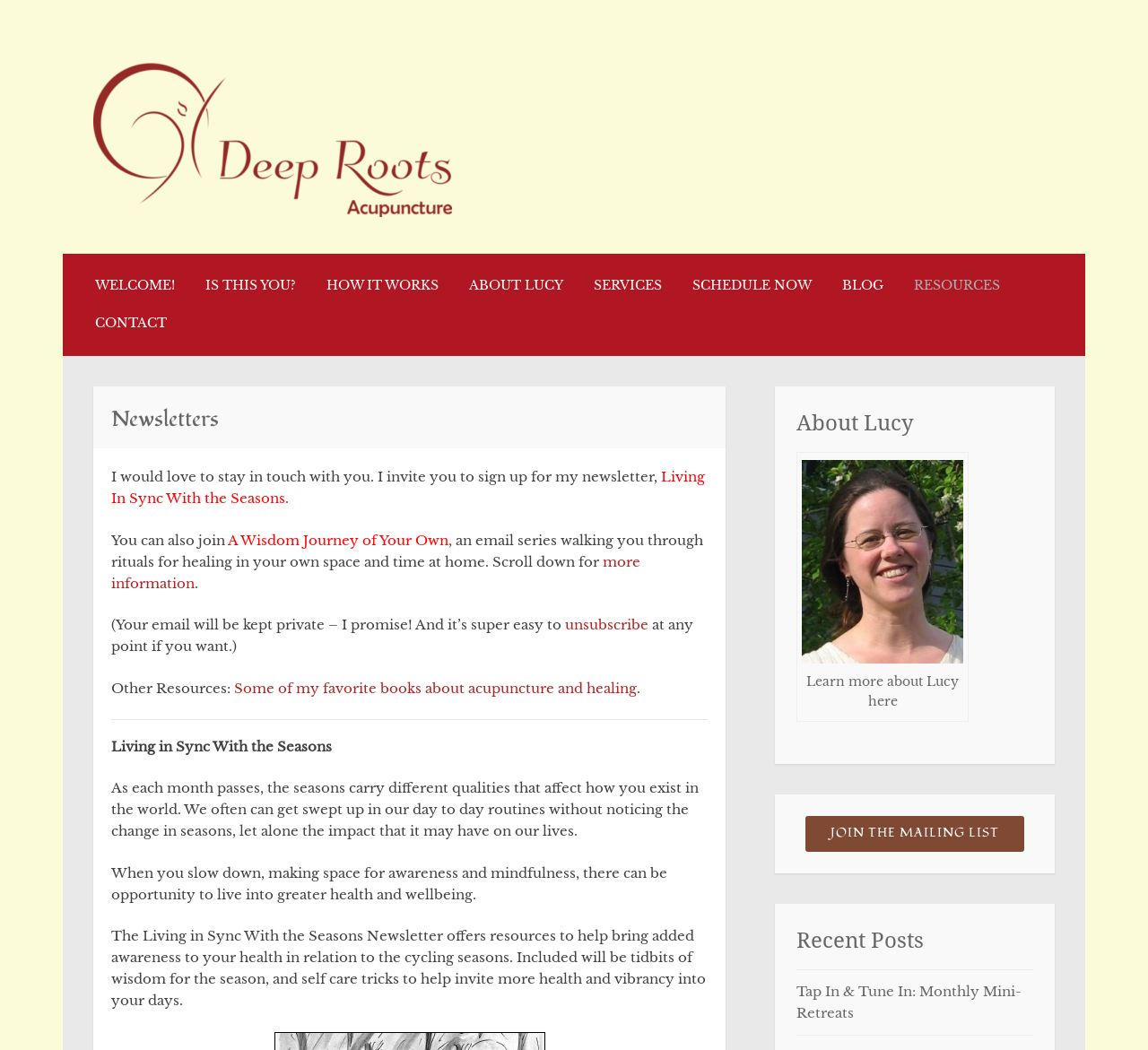Provide a brief response in the form of a single word or phrase:
What is the name of the acupuncture service?

Deep Roots Acupuncture